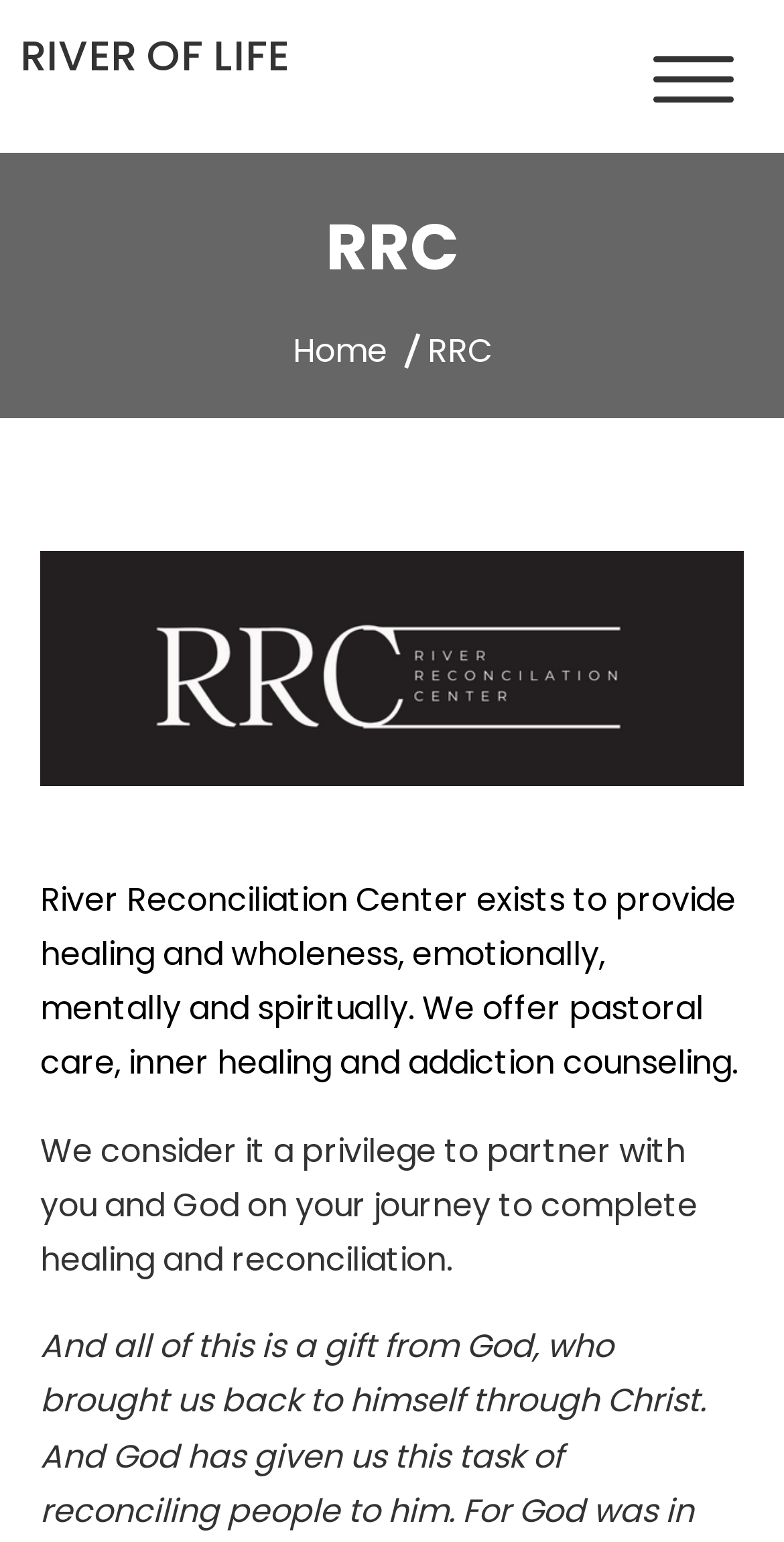Please reply to the following question using a single word or phrase: 
What is the name of the organization?

RRC